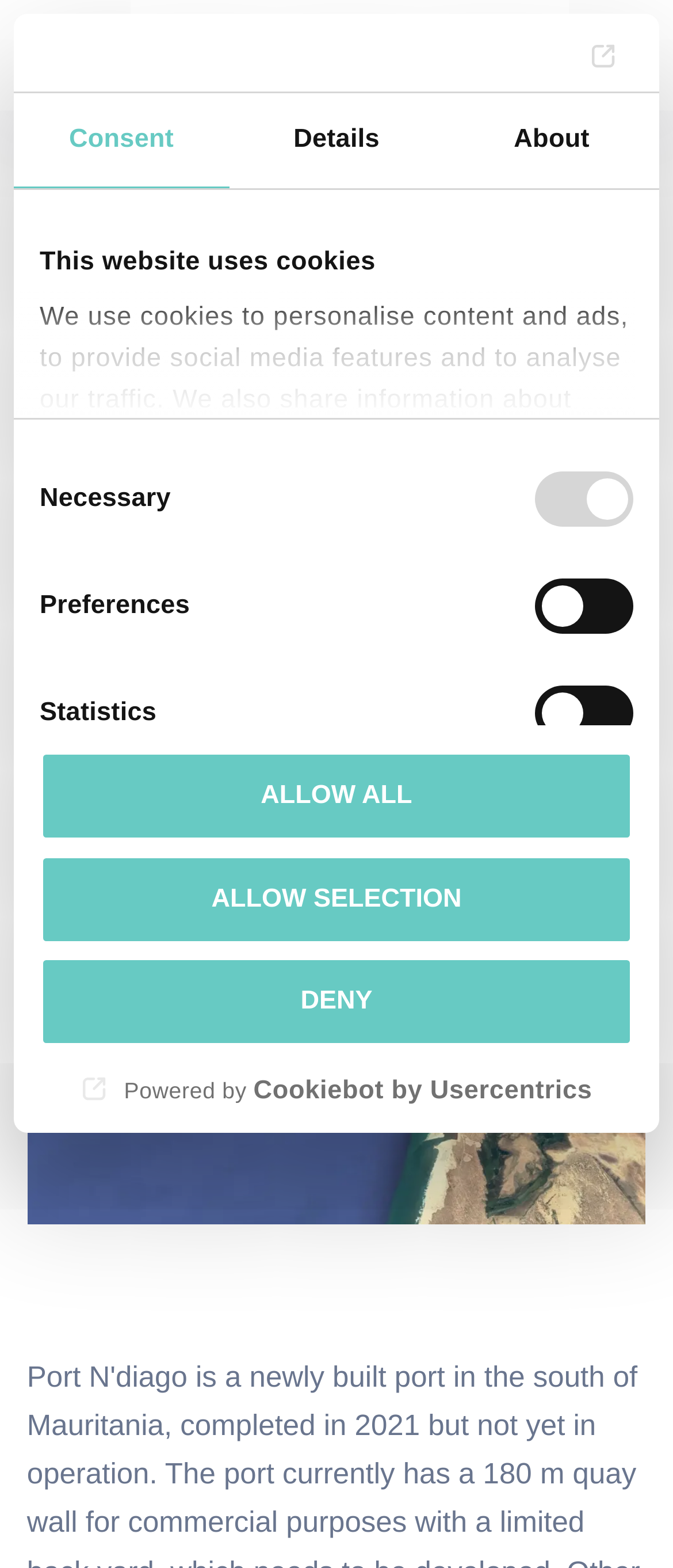Determine the bounding box coordinates for the element that should be clicked to follow this instruction: "Click the logo to open in a new window". The coordinates should be given as four float numbers between 0 and 1, in the format [left, top, right, bottom].

[0.496, 0.025, 0.941, 0.042]